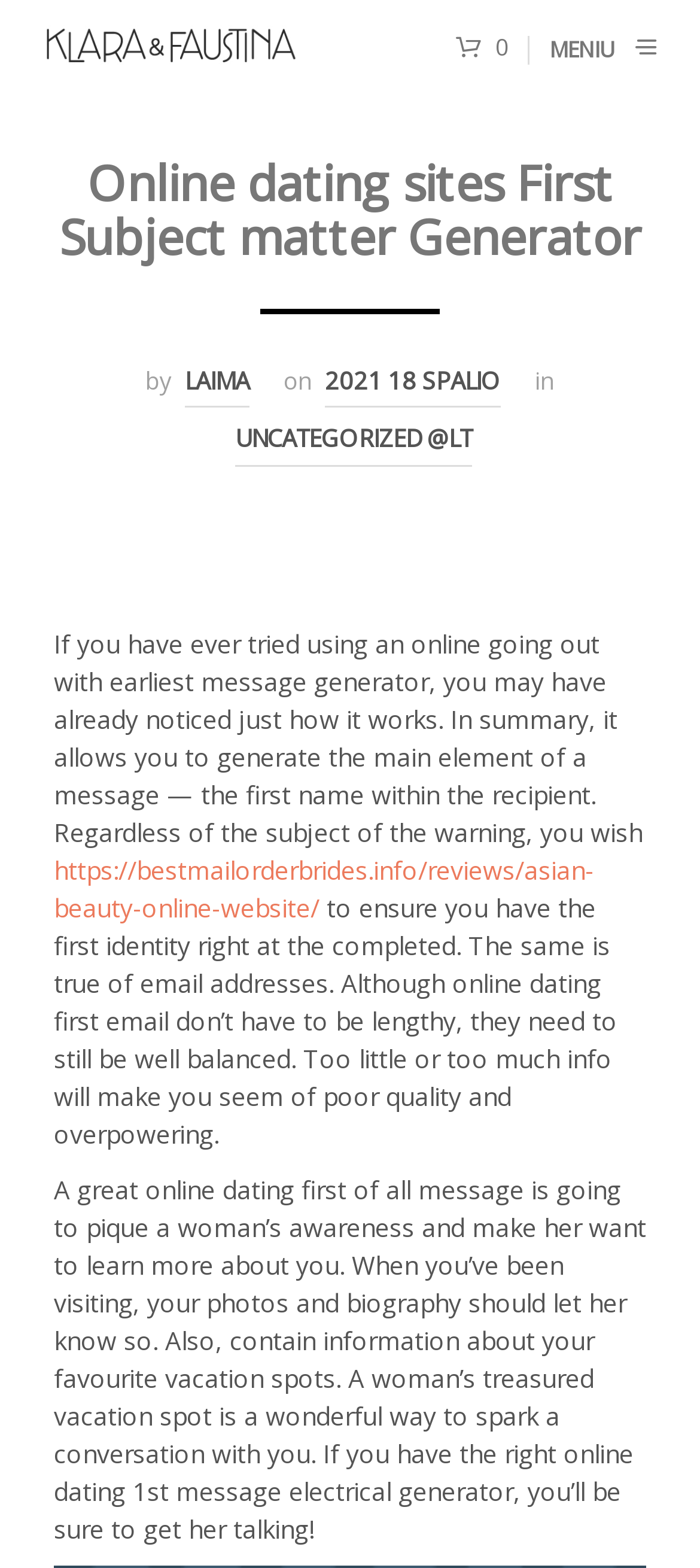Specify the bounding box coordinates of the region I need to click to perform the following instruction: "Search for something". The coordinates must be four float numbers in the range of 0 to 1, i.e., [left, top, right, bottom].

[0.5, 0.724, 1.0, 0.785]